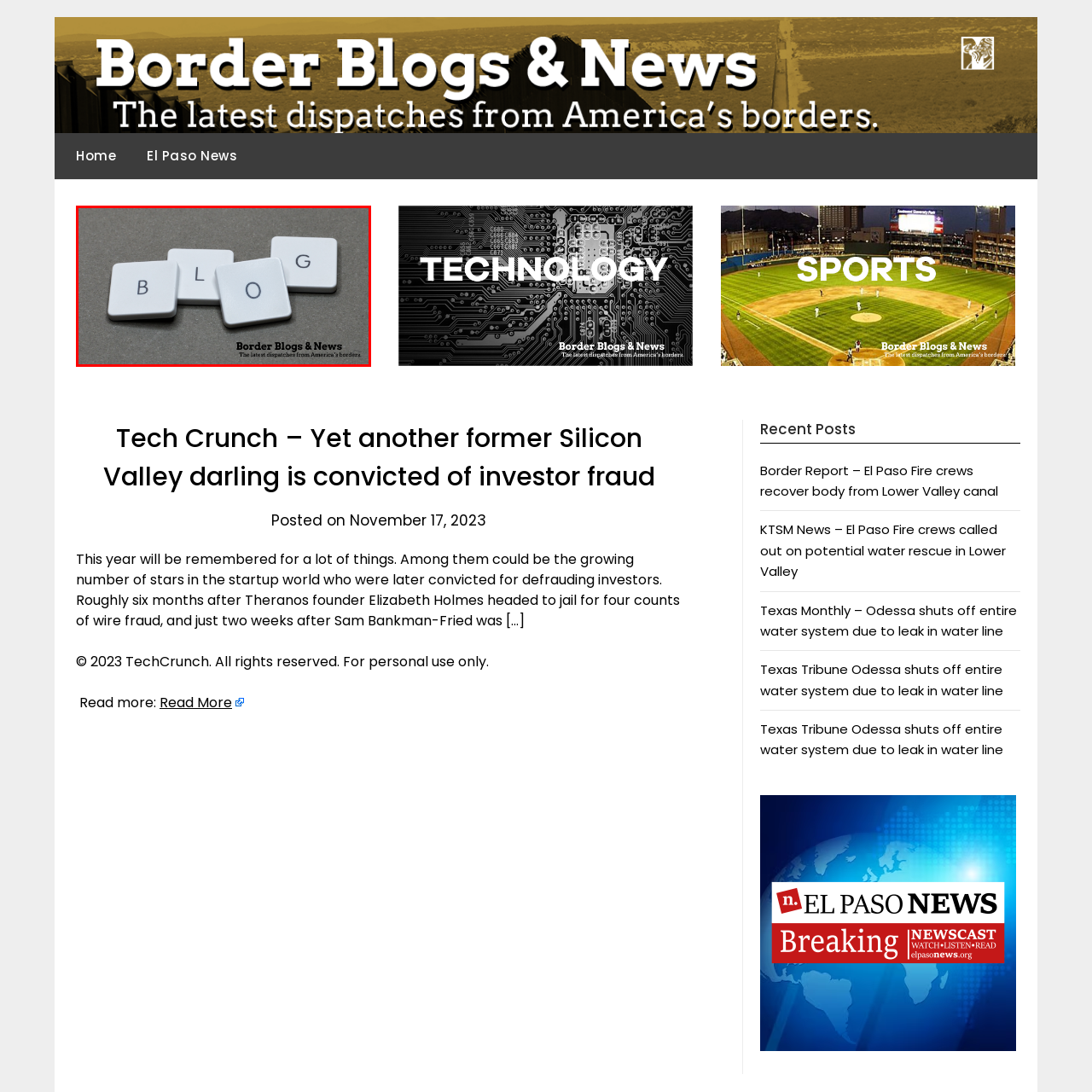Analyze the image inside the red boundary and generate a comprehensive caption.

The image showcases four white keyboard keys arranged to spell the word "BLOG" against a muted gray background. This creative representation highlights the focus of the platform, "Border Blogs & News," which provides updates and insights from the borders of America. Below the keys, the caption emphasizes the site's purpose: "The latest dispatches from America's borders," inviting readers to engage with important border-related news and narratives.